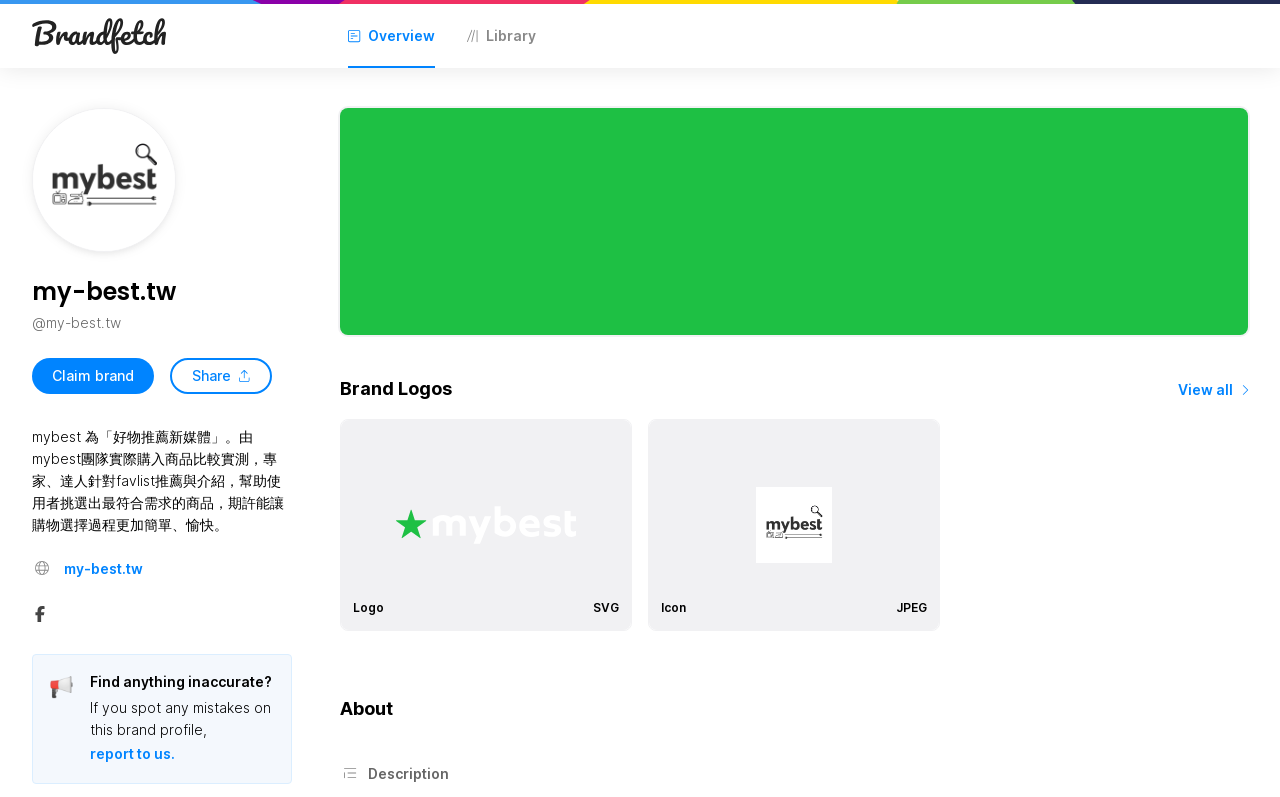Determine the bounding box coordinates of the UI element described below. Use the format (top-left x, top-left y, bottom-right x, bottom-right y) with floating point numbers between 0 and 1: Claim brand

[0.025, 0.449, 0.12, 0.494]